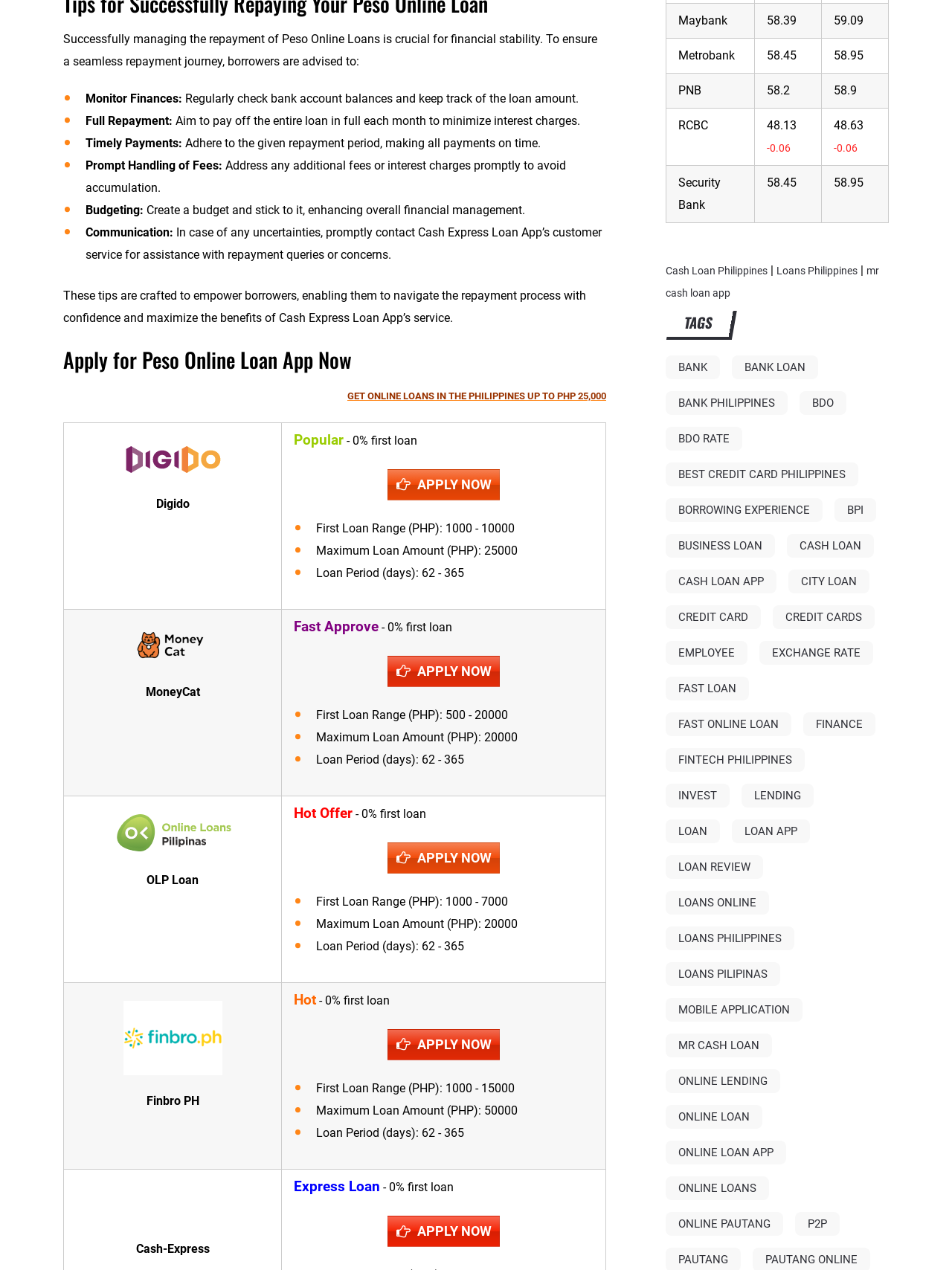What is the loan period offered by OLP Loan?
Based on the image, respond with a single word or phrase.

62 - 365 days